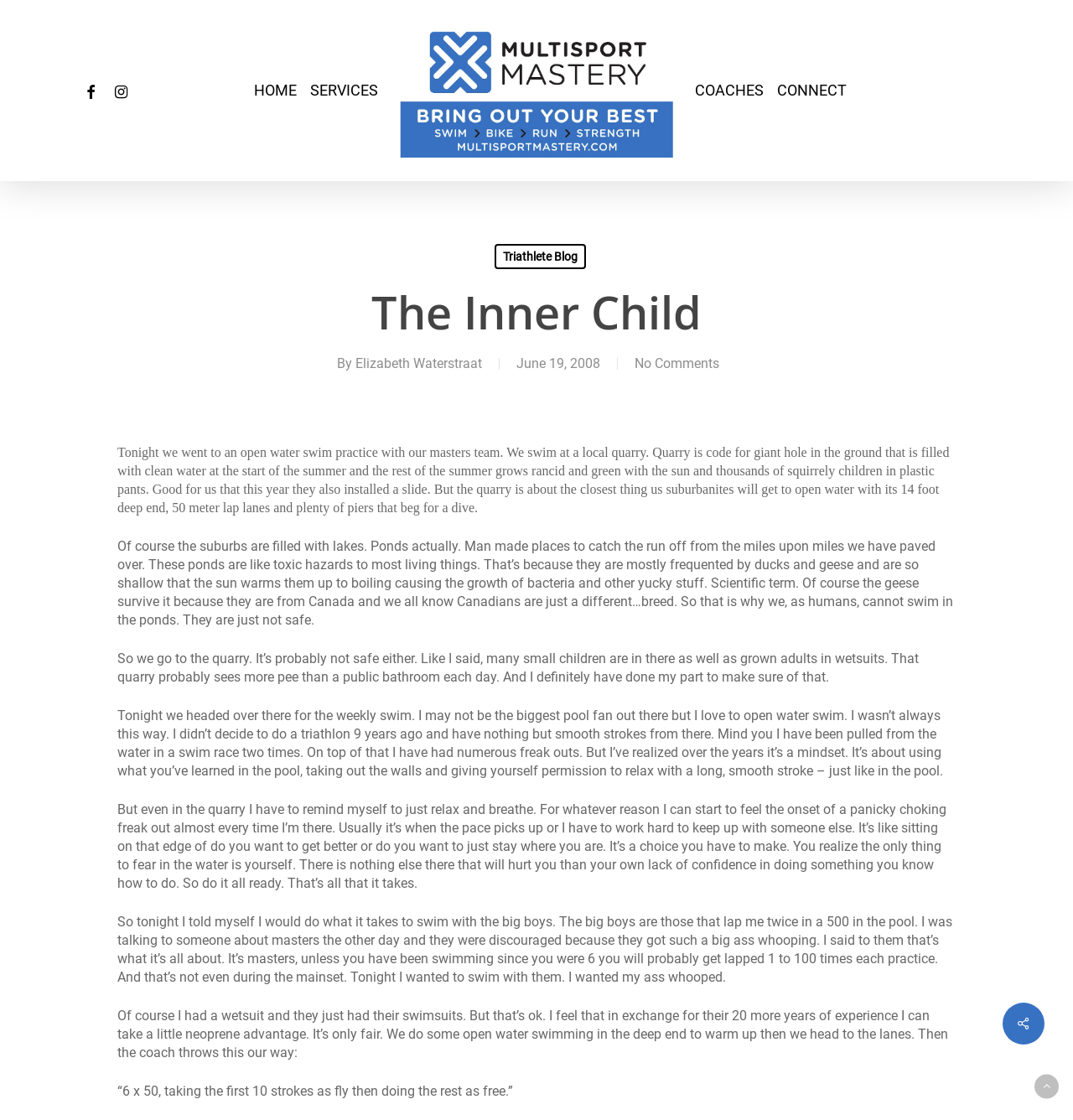What is the name of the coaching service?
Please use the image to provide a one-word or short phrase answer.

The Inner Child